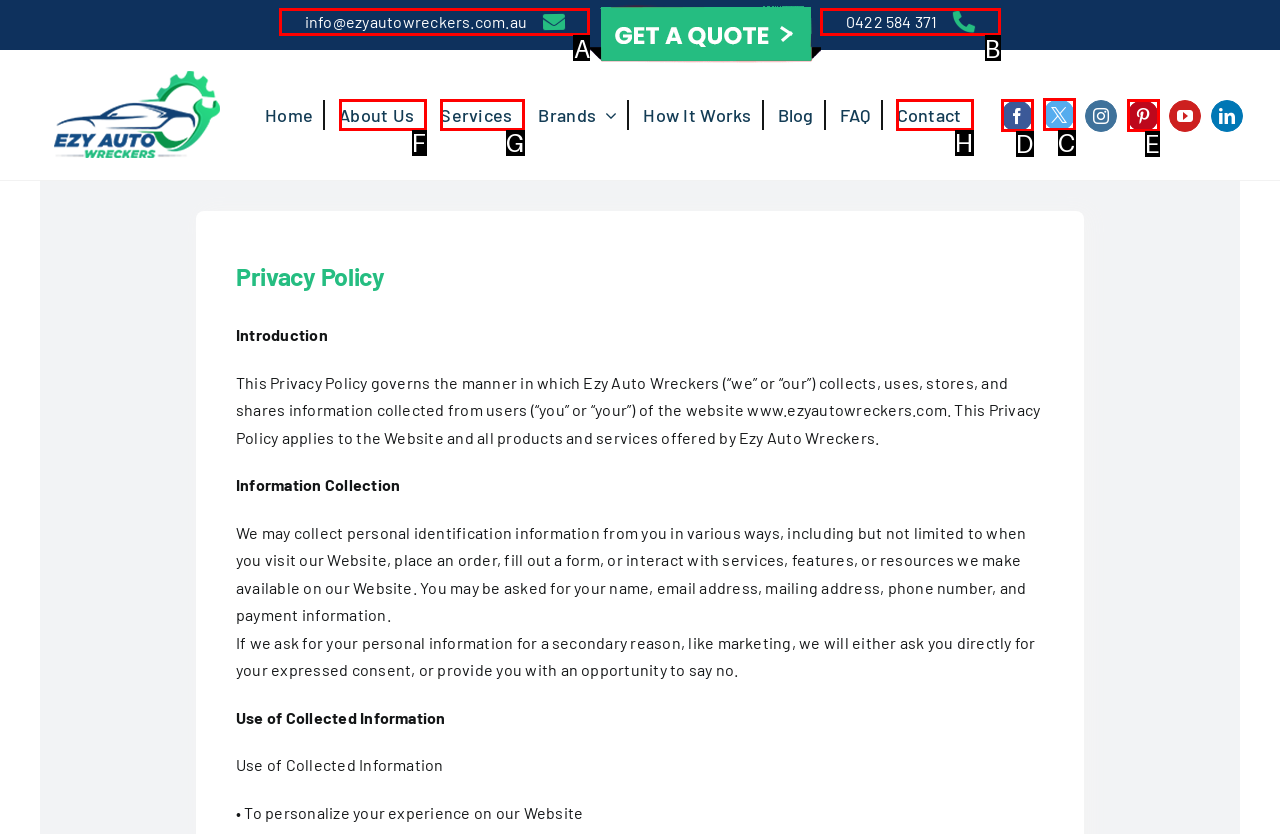From the description: 0422 584 371, identify the option that best matches and reply with the letter of that option directly.

B